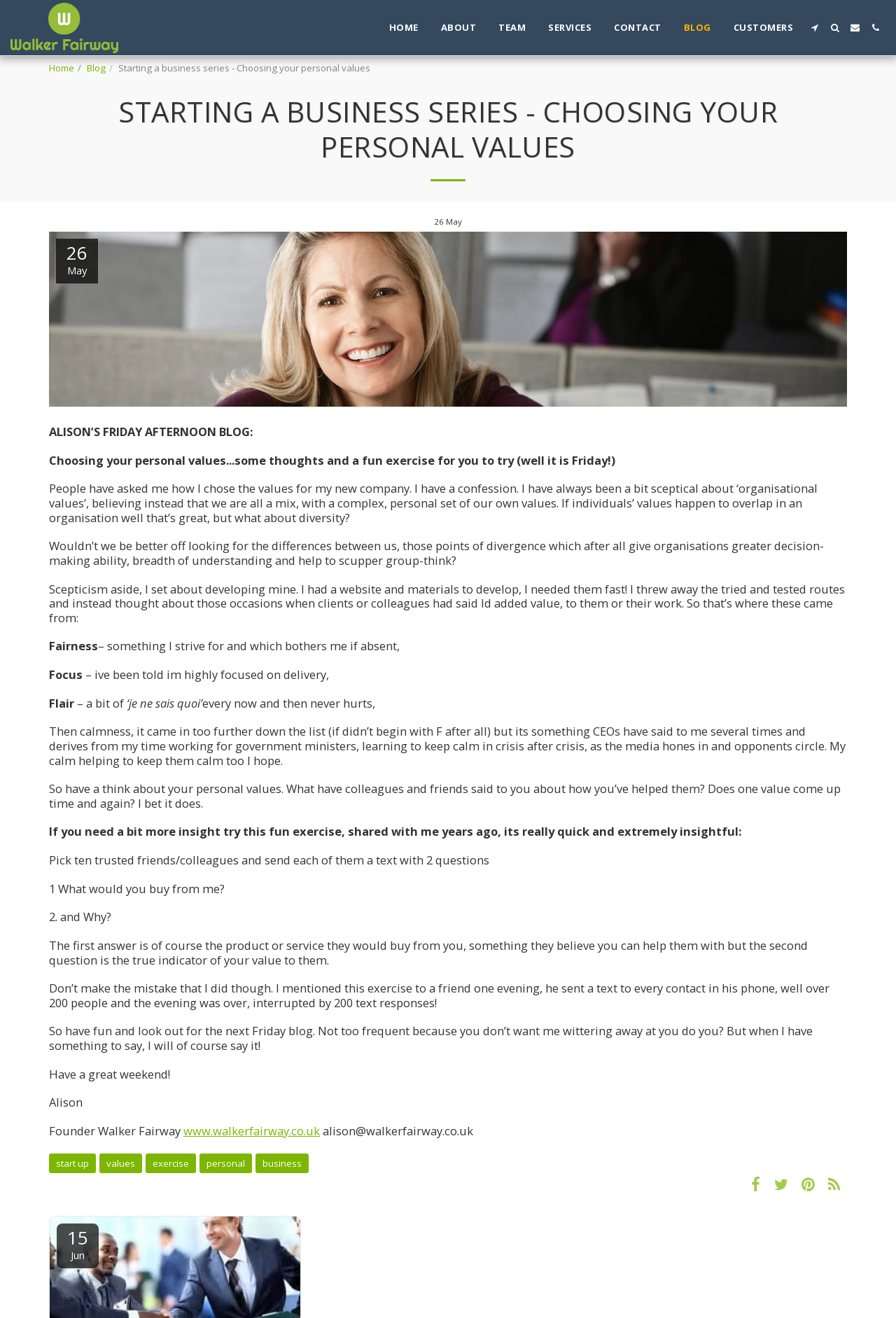What is the author's name?
Please craft a detailed and exhaustive response to the question.

The author's name is mentioned at the end of the blog post as 'Alison' with the title 'Founder Walker Fairway'. It is also mentioned in the email address 'alison@walkerfairway.co.uk'.